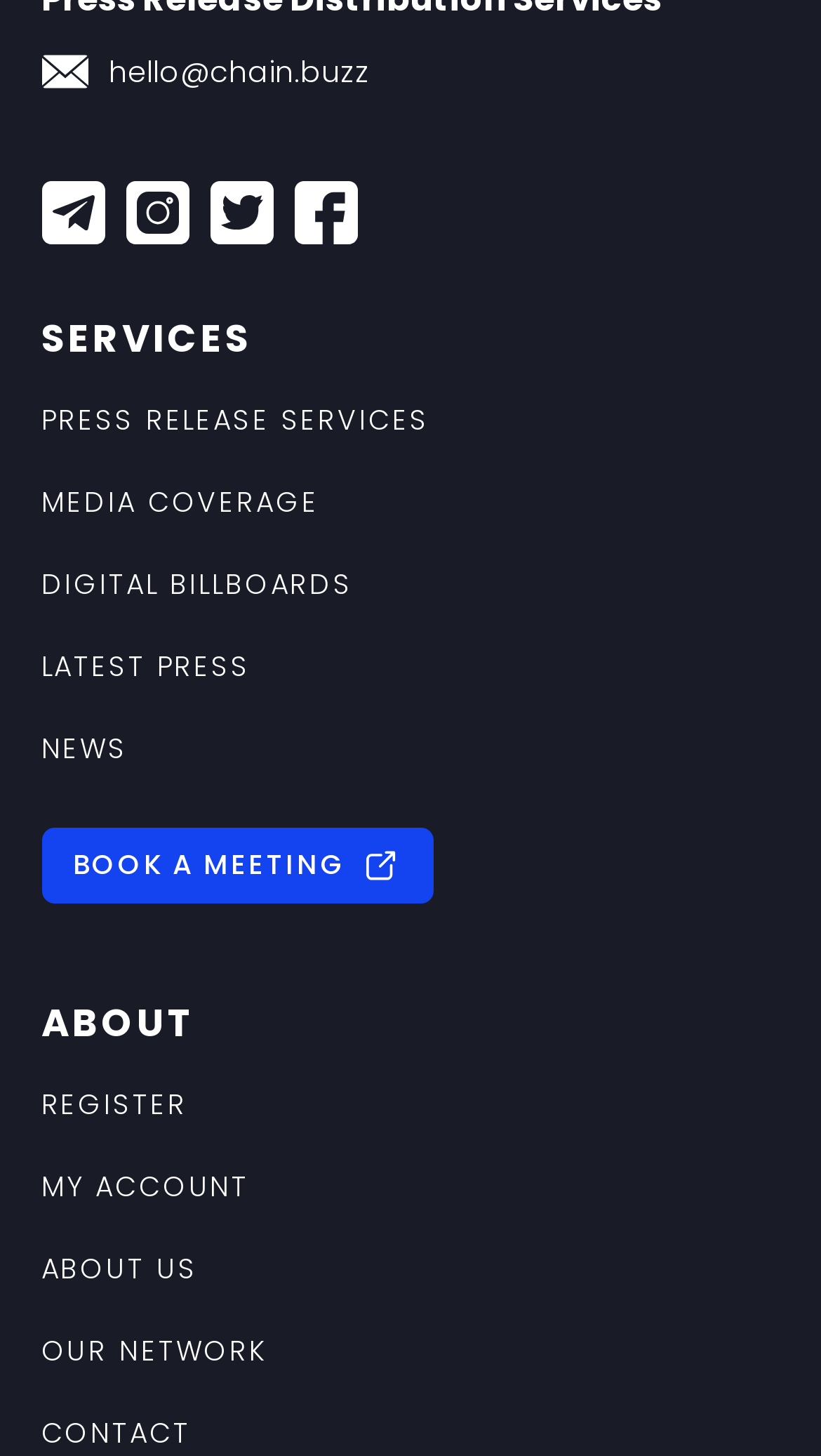Is there a way to contact the website administrators?
Based on the visual details in the image, please answer the question thoroughly.

The webpage has a link 'hello@chain.buzz' which appears to be an email address. This suggests that users can contact the website administrators through this email address.